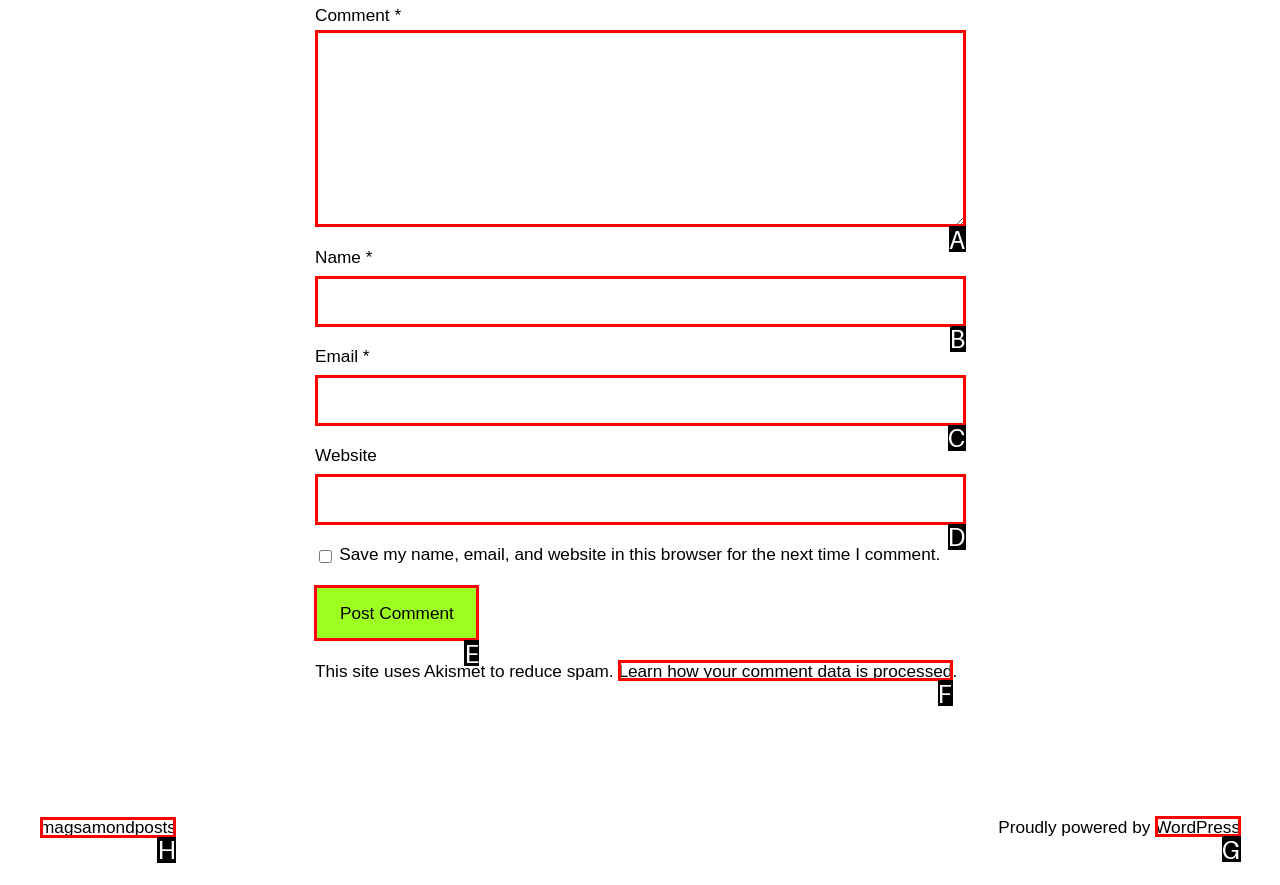Determine which UI element I need to click to achieve the following task: Click the Post Comment button Provide your answer as the letter of the selected option.

E